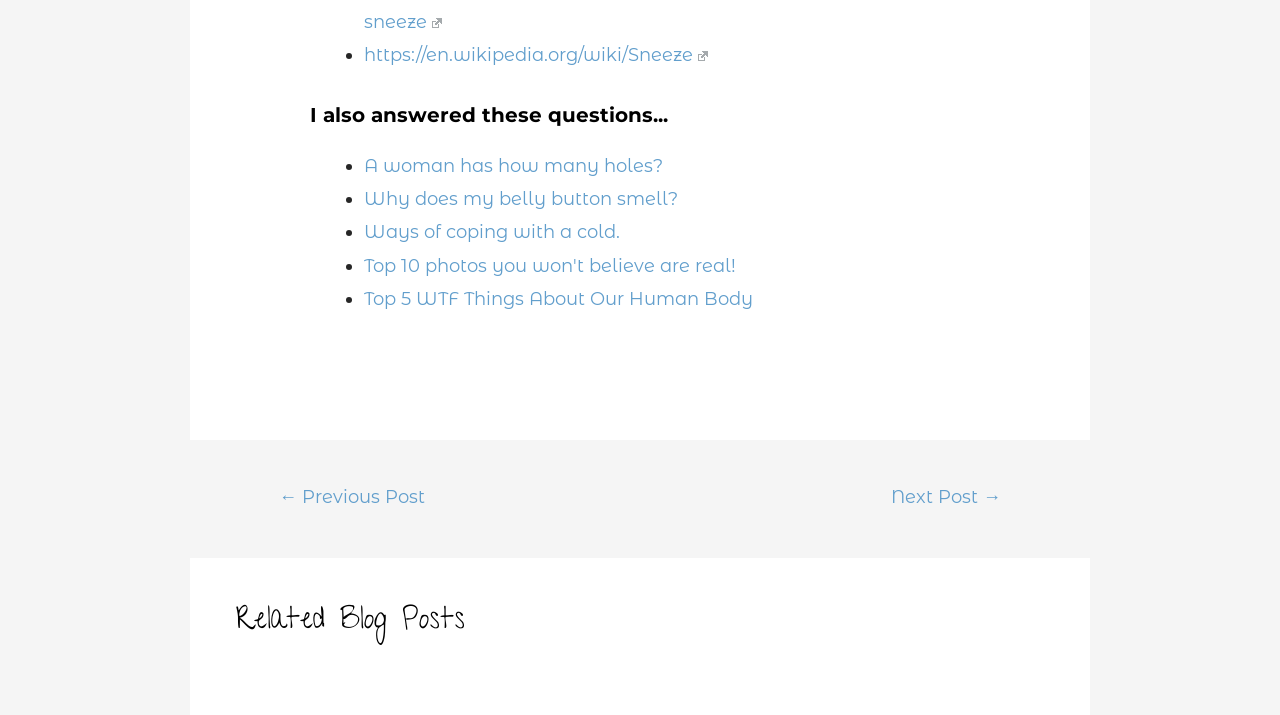Determine the coordinates of the bounding box that should be clicked to complete the instruction: "Explore top 10 photos you won't believe are real". The coordinates should be represented by four float numbers between 0 and 1: [left, top, right, bottom].

[0.284, 0.356, 0.575, 0.387]